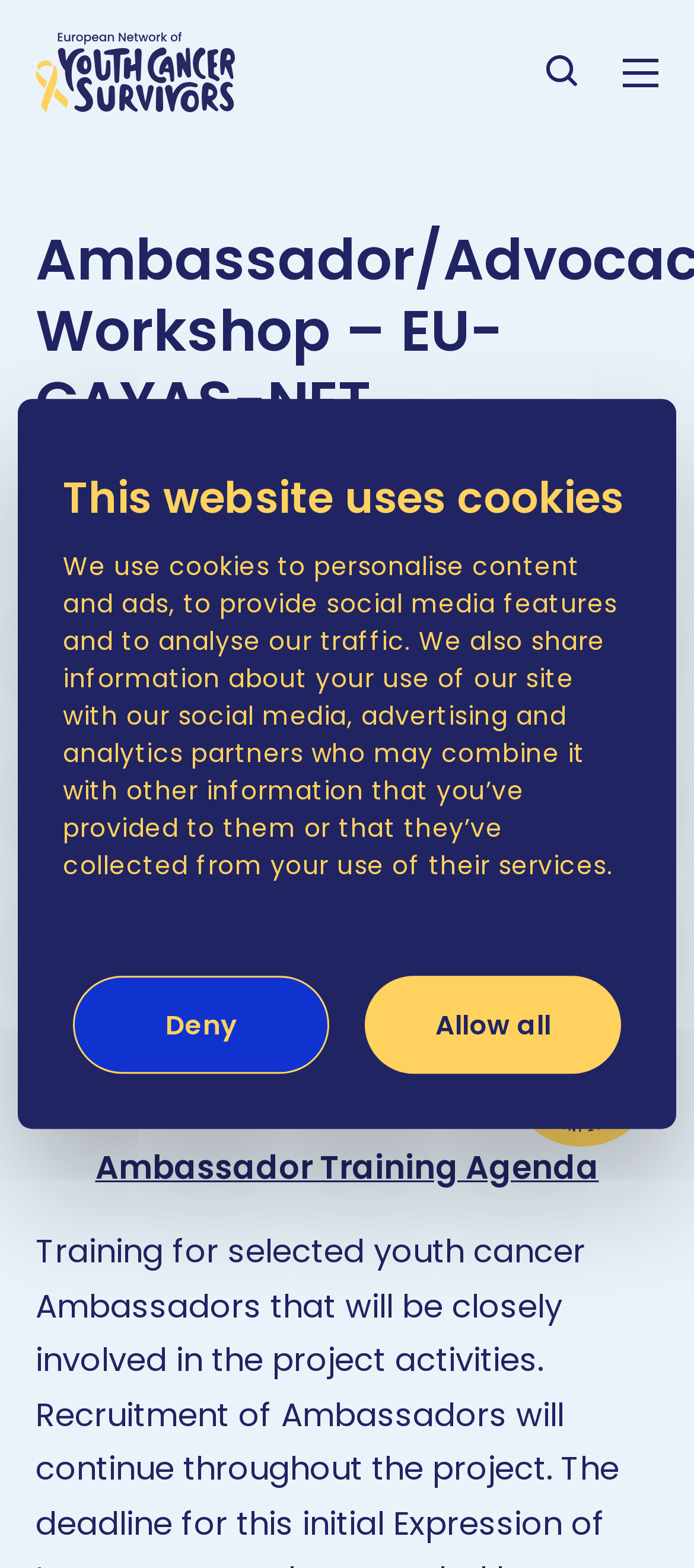Given the element description, predict the bounding box coordinates in the format (top-left x, top-left y, bottom-right x, bottom-right y). Make sure all values are between 0 and 1. Here is the element description: Ambassador Training Agenda

[0.137, 0.731, 0.863, 0.759]